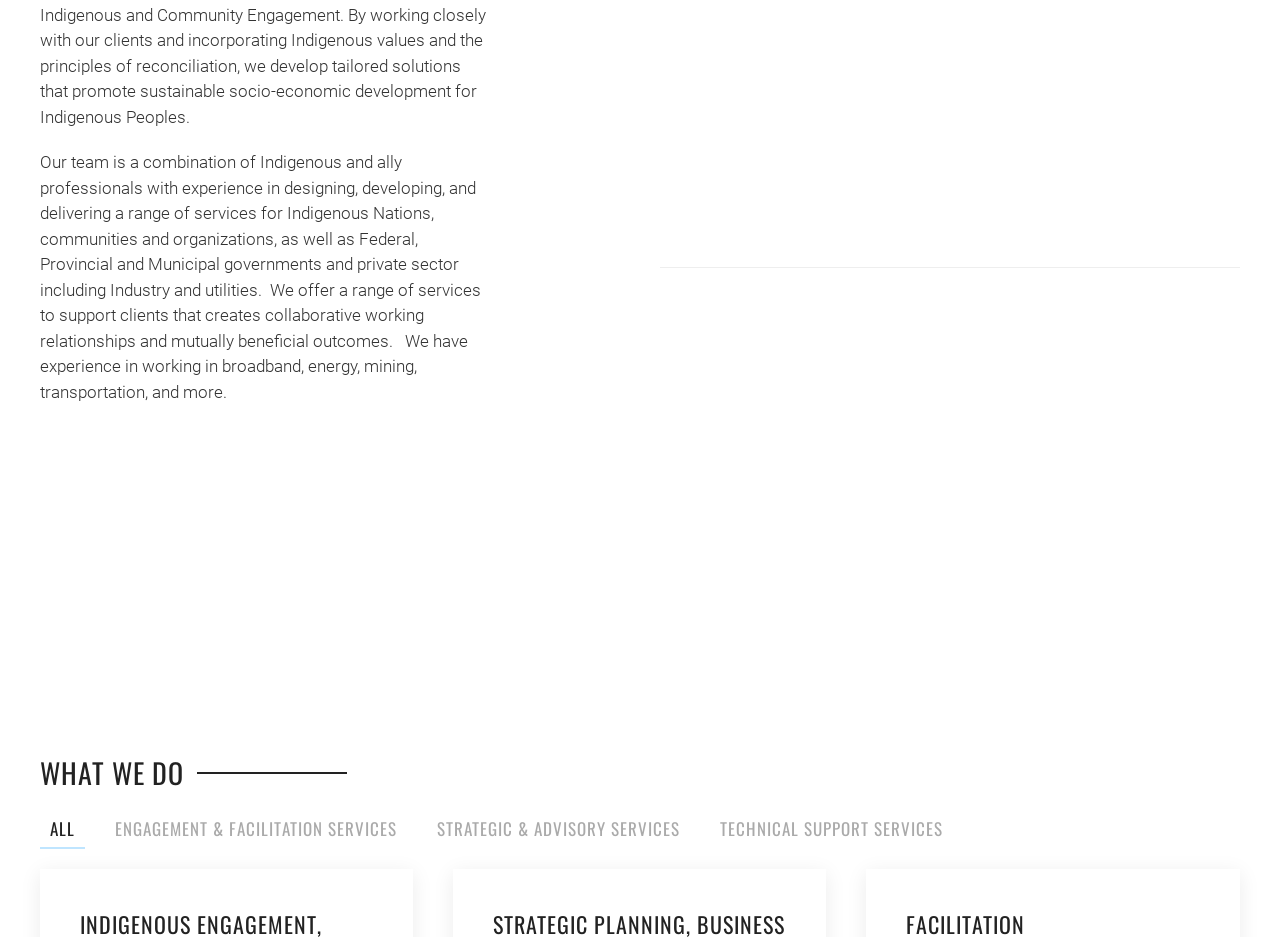Based on the element description: "Technical Support Services", identify the bounding box coordinates for this UI element. The coordinates must be four float numbers between 0 and 1, listed as [left, top, right, bottom].

[0.555, 0.866, 0.745, 0.906]